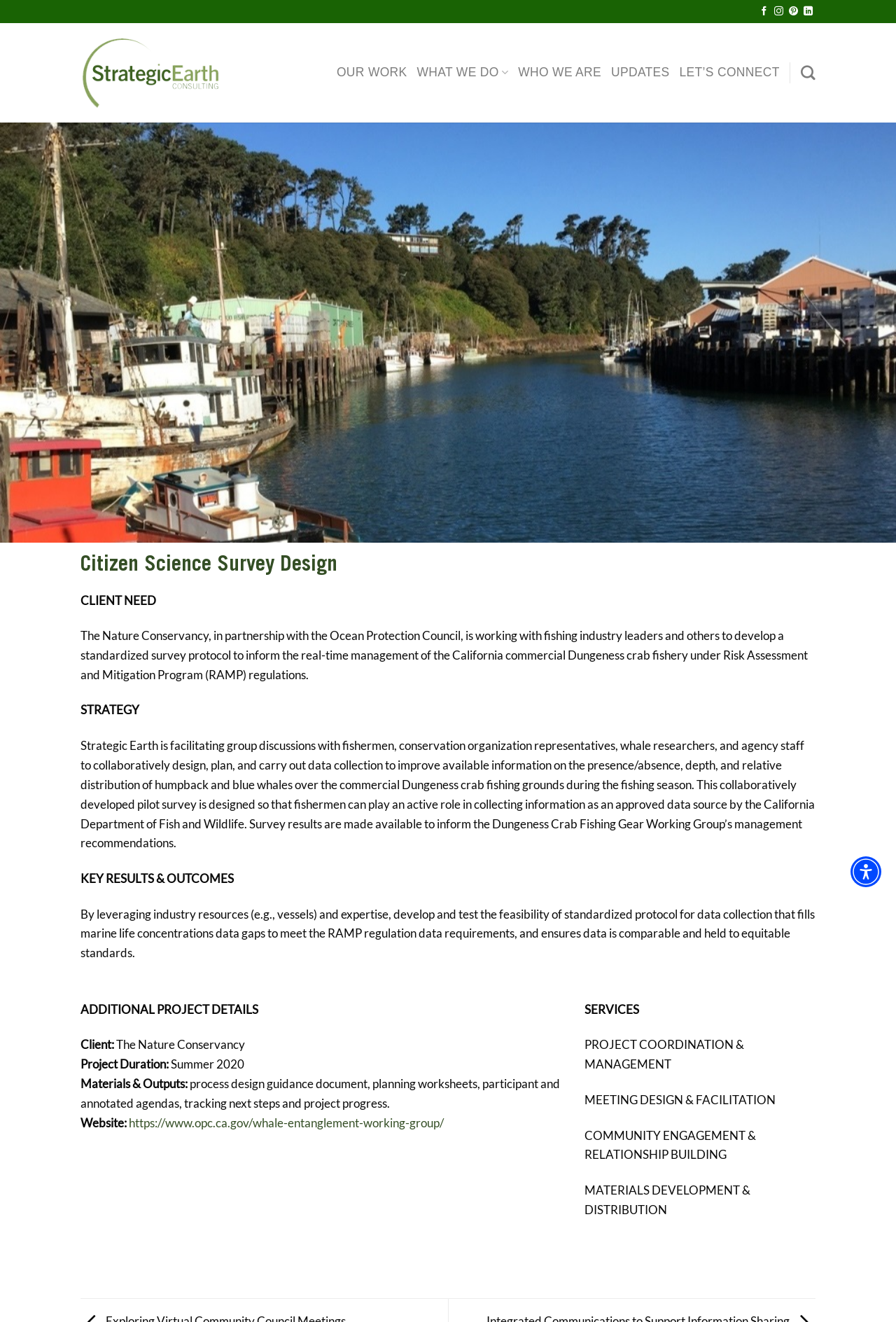Find the bounding box of the UI element described as follows: "Our Work".

[0.376, 0.042, 0.454, 0.068]